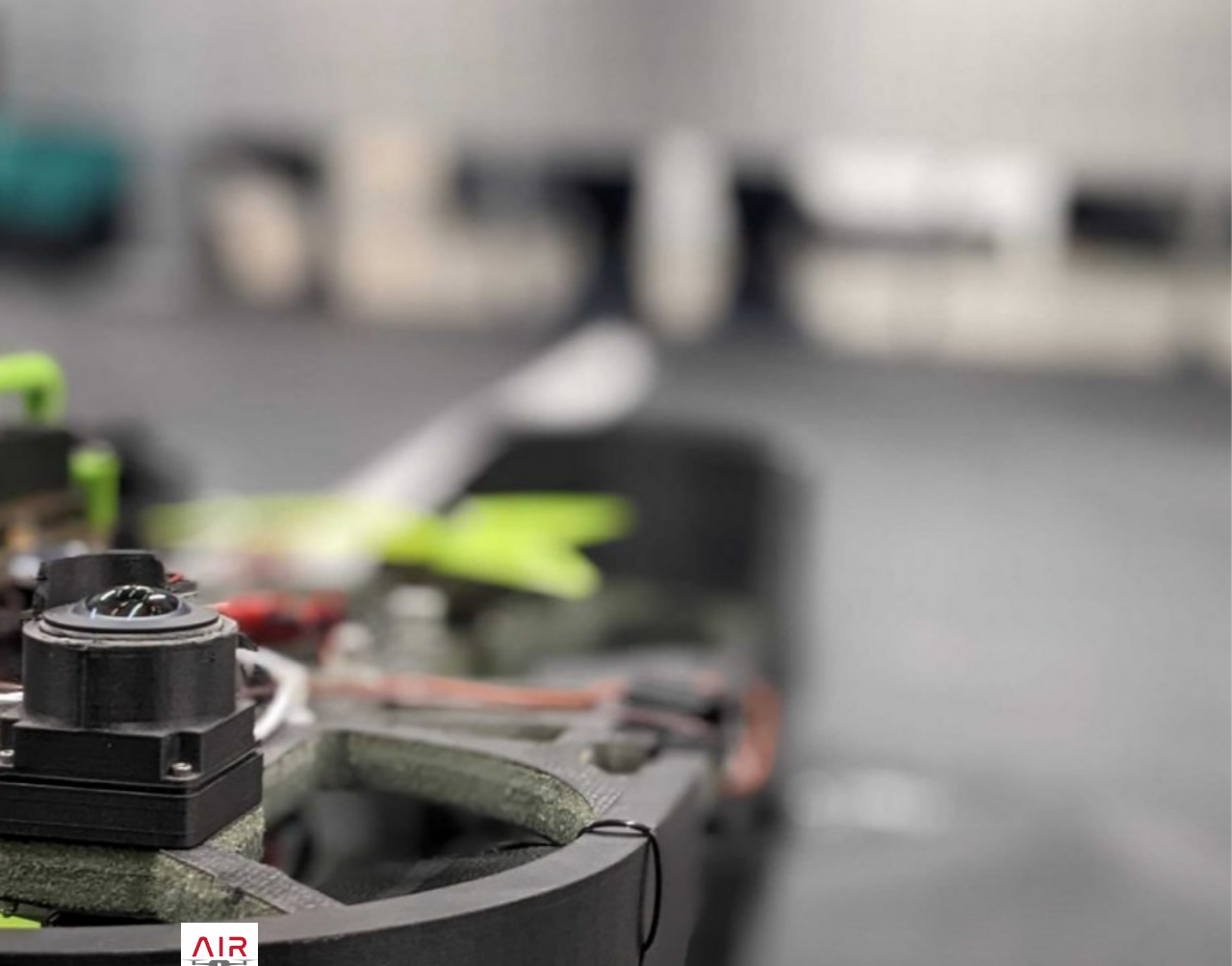Identify and extract the main heading of the webpage.

MULTI-VIEW ROBOT PERCEPTION ON EDGE DEVICES